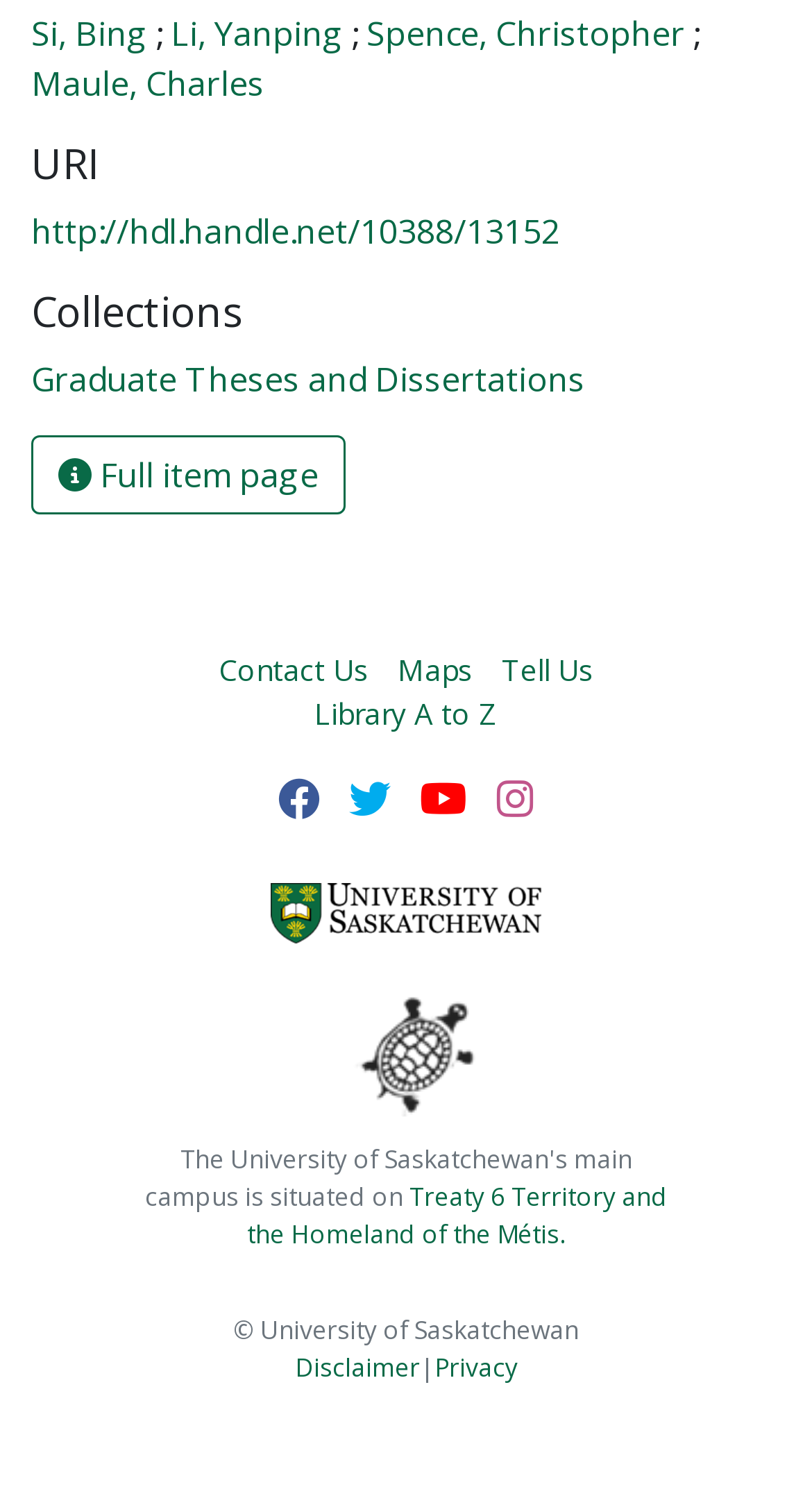How many authors are listed?
Please answer the question with as much detail as possible using the screenshot.

I counted the number of links with names, which are 'Si, Bing', 'Li, Yanping', 'Spence, Christopher', and 'Maule, Charles'. These are likely the authors listed on the page.